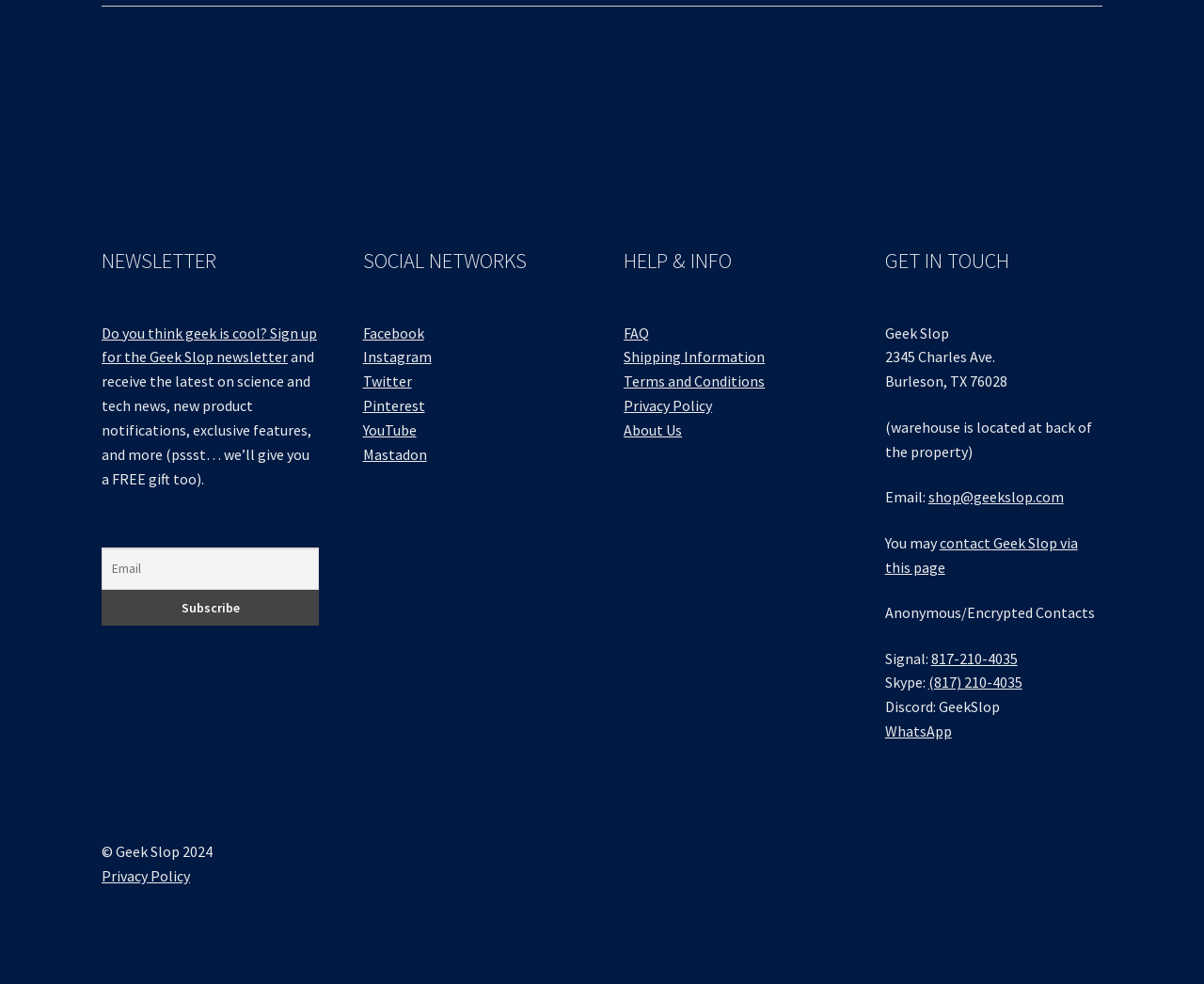Answer this question in one word or a short phrase: How can I contact Geek Slop?

Via email or phone